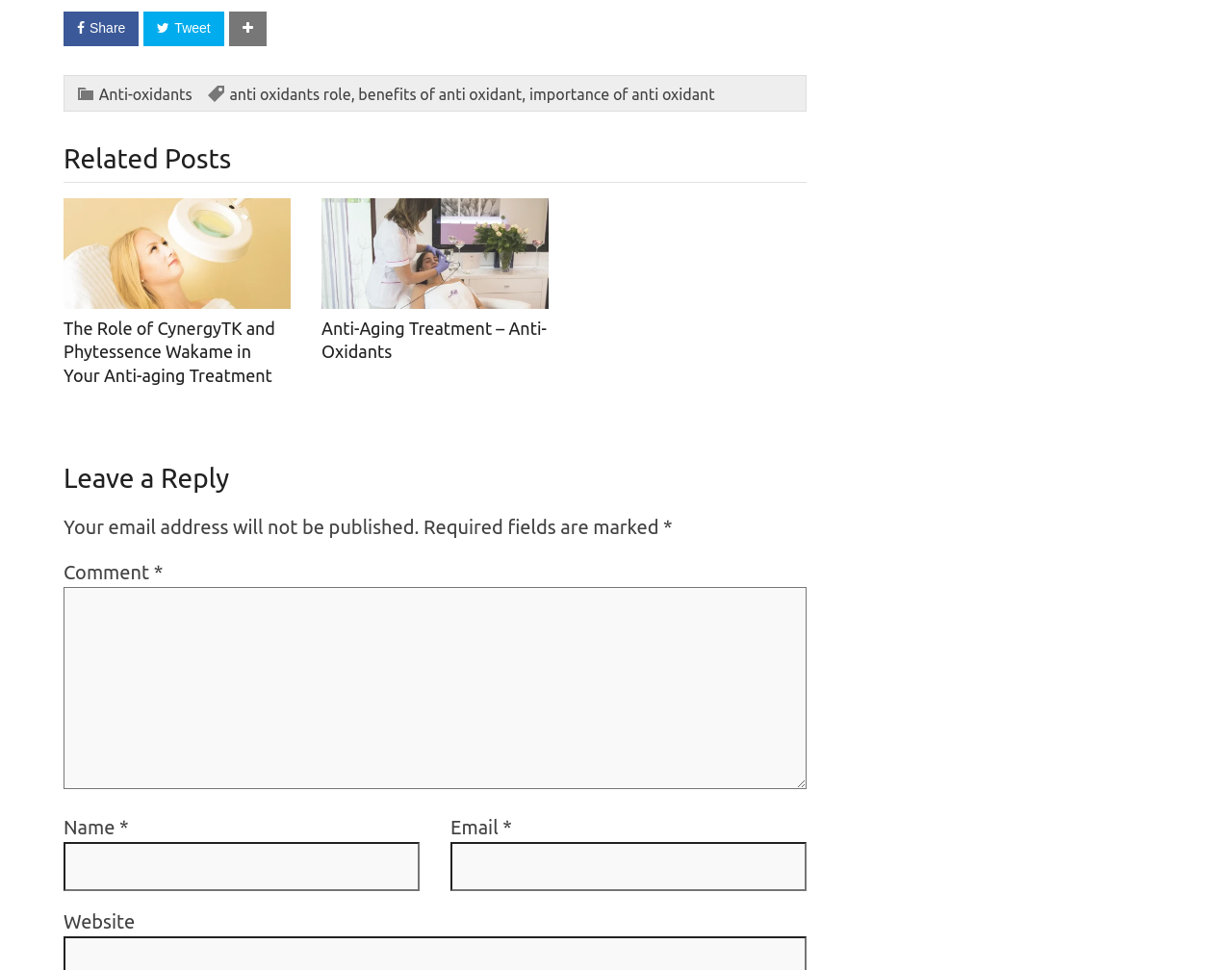Kindly determine the bounding box coordinates for the area that needs to be clicked to execute this instruction: "Read about anti-oxidants".

[0.08, 0.088, 0.156, 0.106]